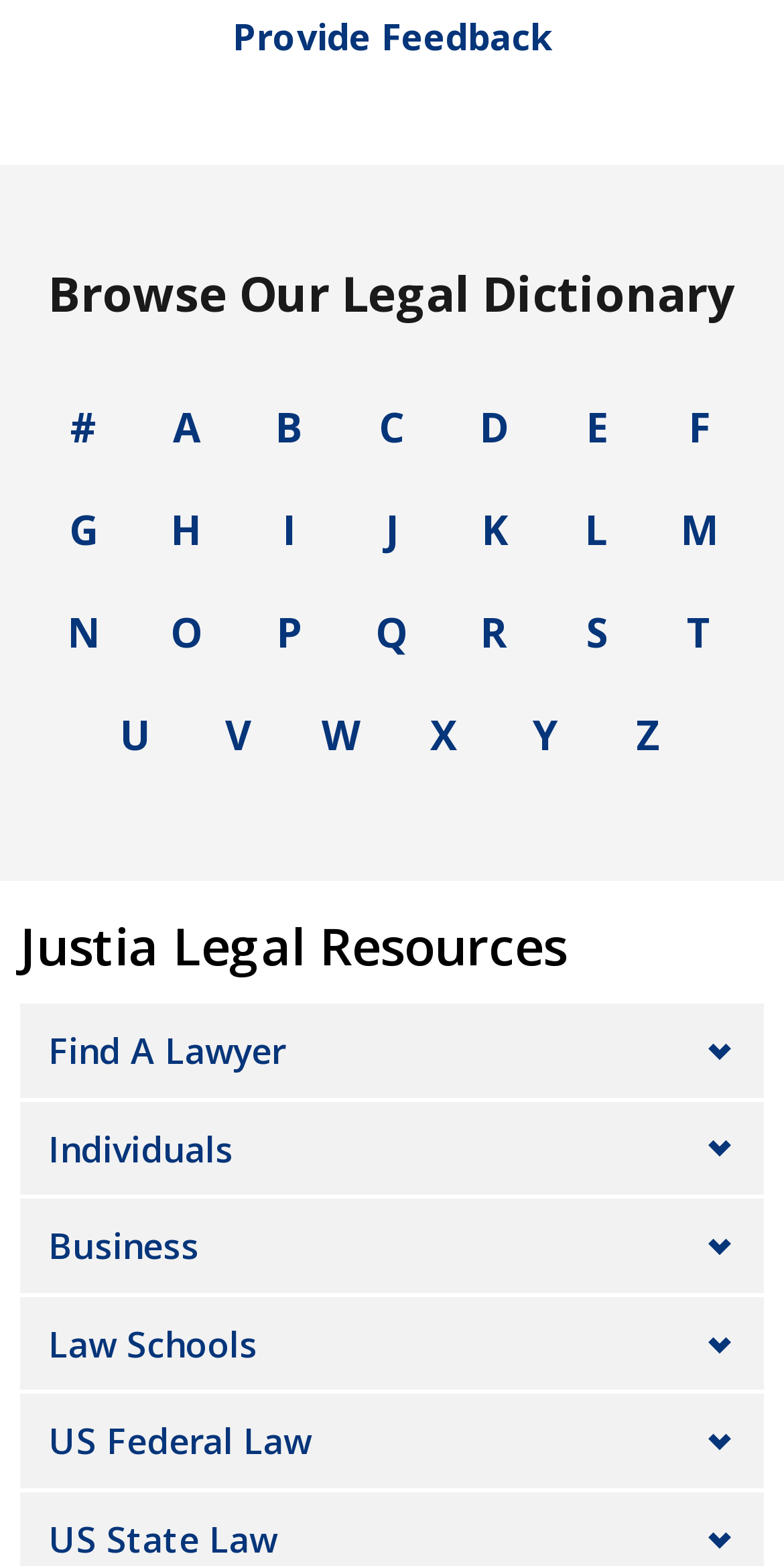Determine the bounding box coordinates of the clickable region to follow the instruction: "Click on letter A".

[0.181, 0.244, 0.296, 0.302]